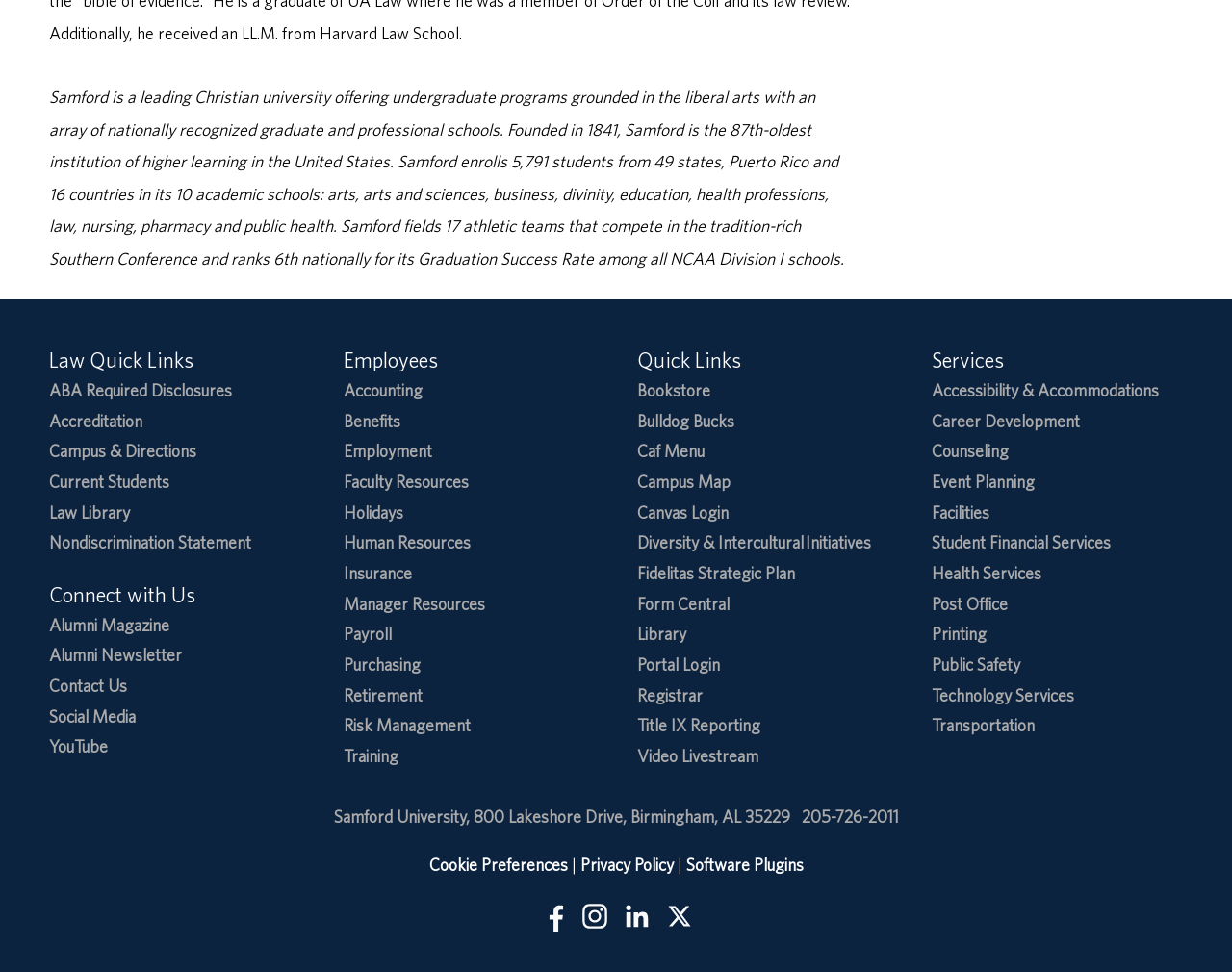What is the name of the library at Samford?
Can you provide a detailed and comprehensive answer to the question?

The link 'Law Library' is listed under the 'Law Quick Links' section, suggesting that it is the name of the library at Samford.